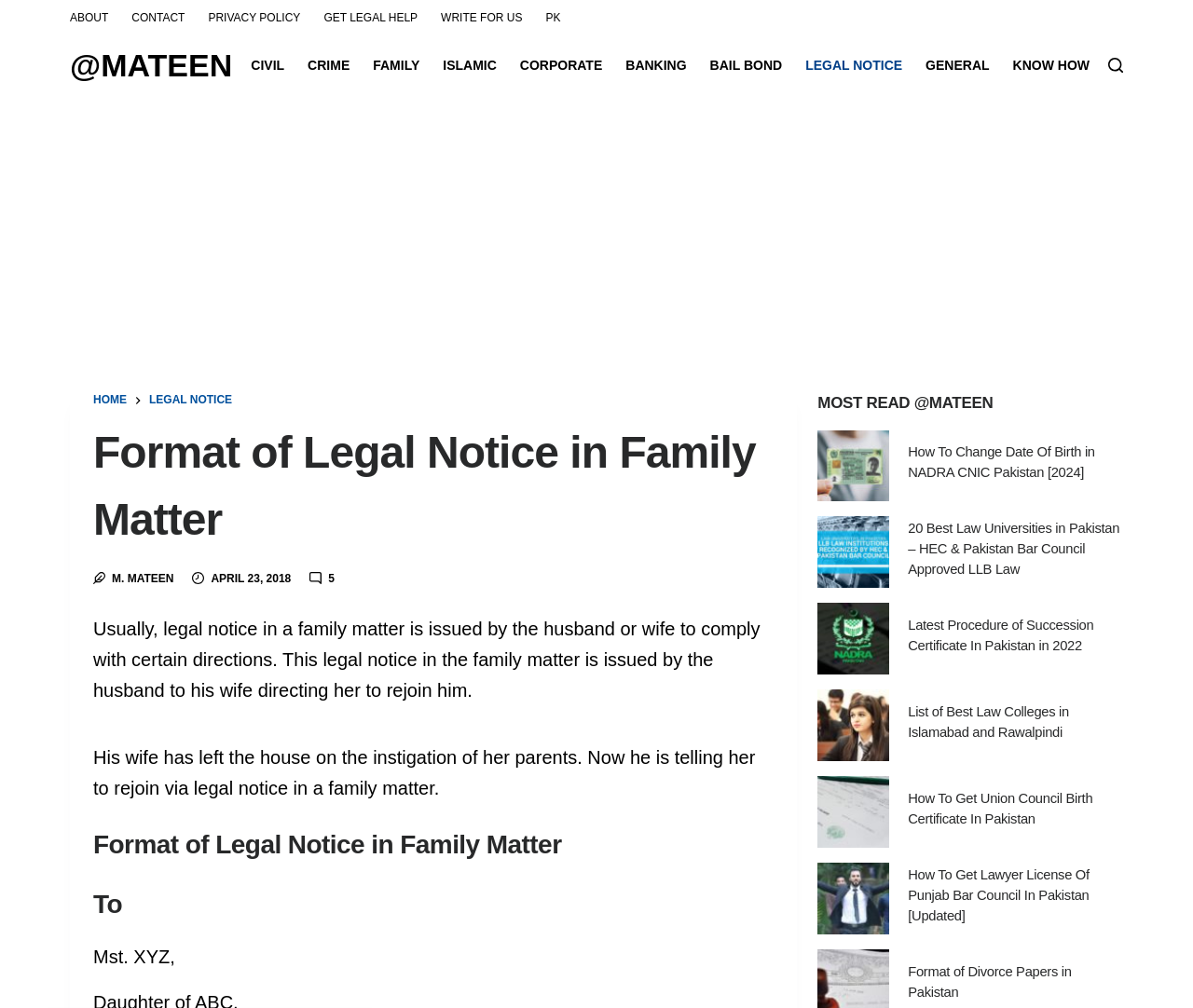Locate the bounding box of the UI element described by: "alt="Union Council Birth Certificate"" in the given webpage screenshot.

[0.685, 0.77, 0.745, 0.841]